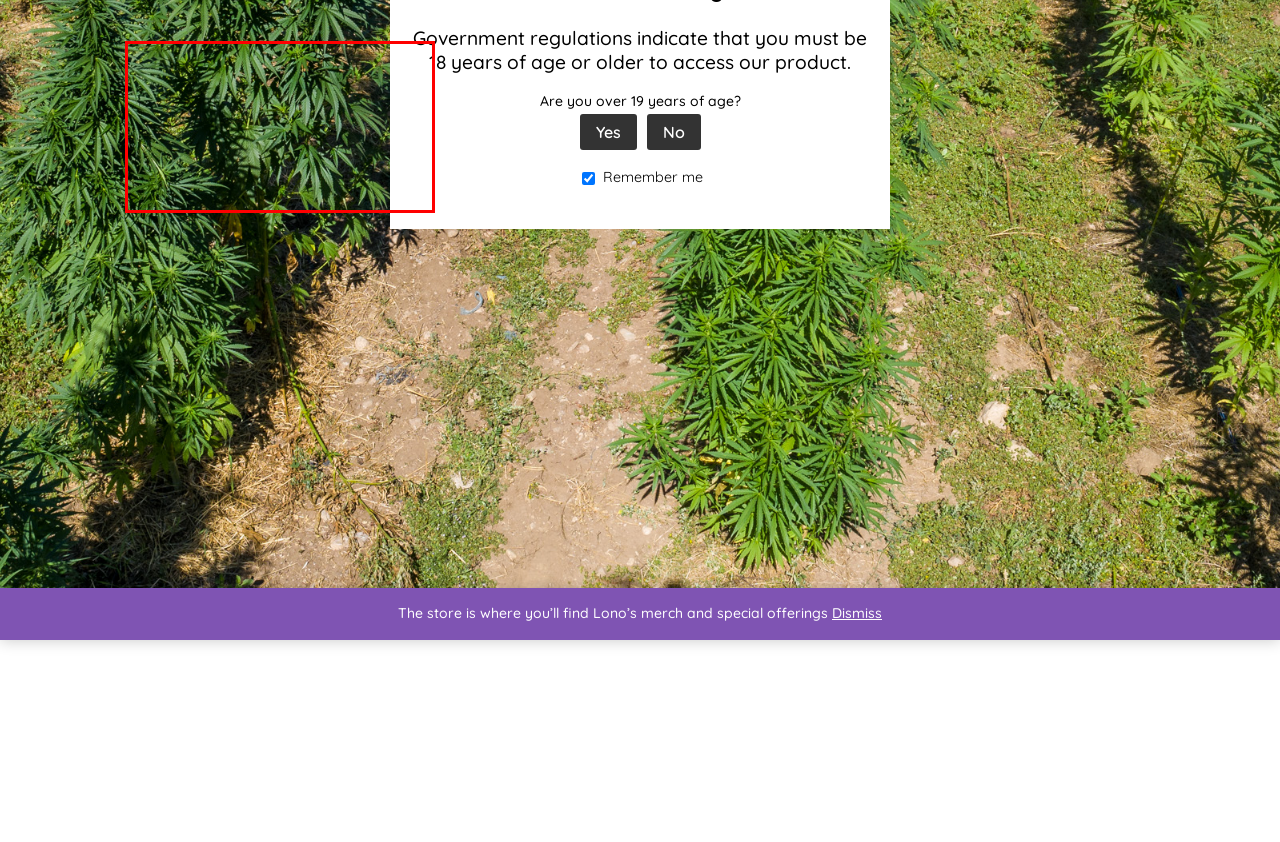From the given screenshot of a webpage, identify the red bounding box and extract the text content within it.

We are rolling into the Unicorn Festival again for the 3rd year in a row. What started as just dabs, coffee and tea has become full Dab Dinners on our dab bus. (Breakfasts will also be available on Friday, Saturday and Sunday.